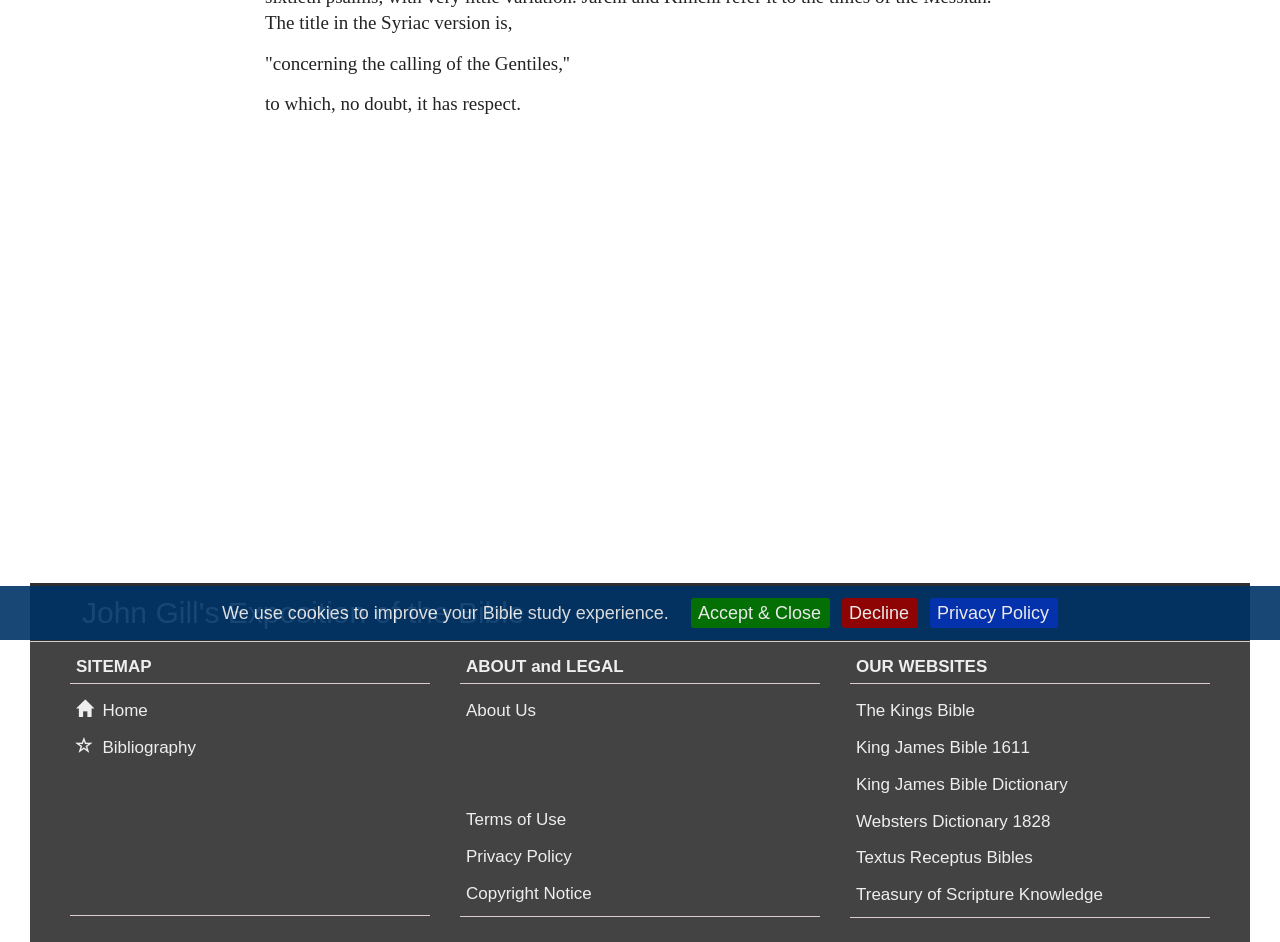Locate the bounding box of the UI element based on this description: "The Kings Bible". Provide four float numbers between 0 and 1 as [left, top, right, bottom].

[0.664, 0.737, 0.766, 0.77]